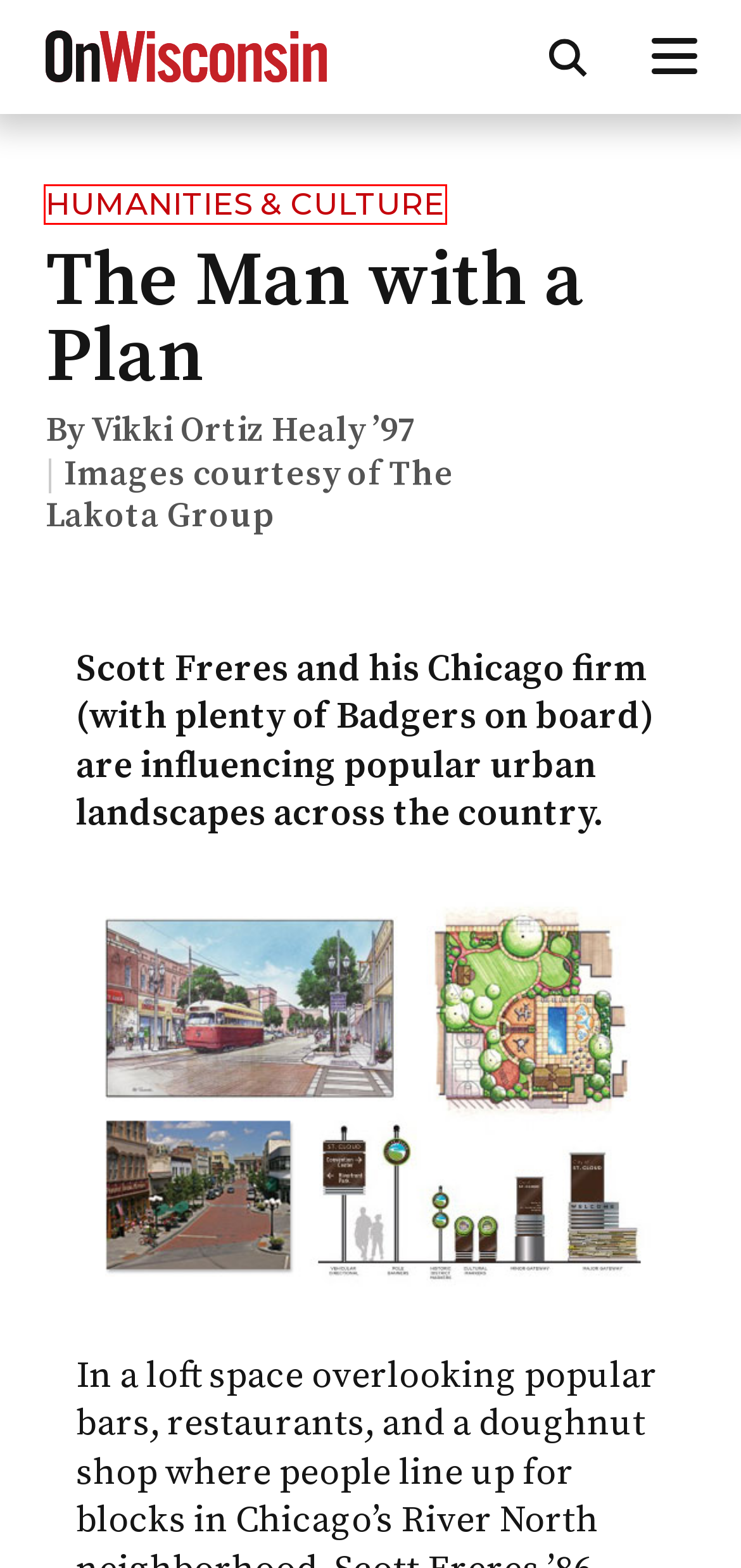Observe the provided screenshot of a webpage that has a red rectangle bounding box. Determine the webpage description that best matches the new webpage after clicking the element inside the red bounding box. Here are the candidates:
A. Home Page | City of Carlton Oregon
B. Topics   Humanities & Culture |  On Wisconsin Magazine
C. St. Cloud, MN - Official Website | Official Website
D. Traditions & History | On Wisconsin Magazine
E. Find Articles |  On Wisconsin Magazine
F. University of Wisconsin–Madison
G. Contact Us | On Wisconsin Magazine
H. Coming Attractions |  On Wisconsin Magazine

B